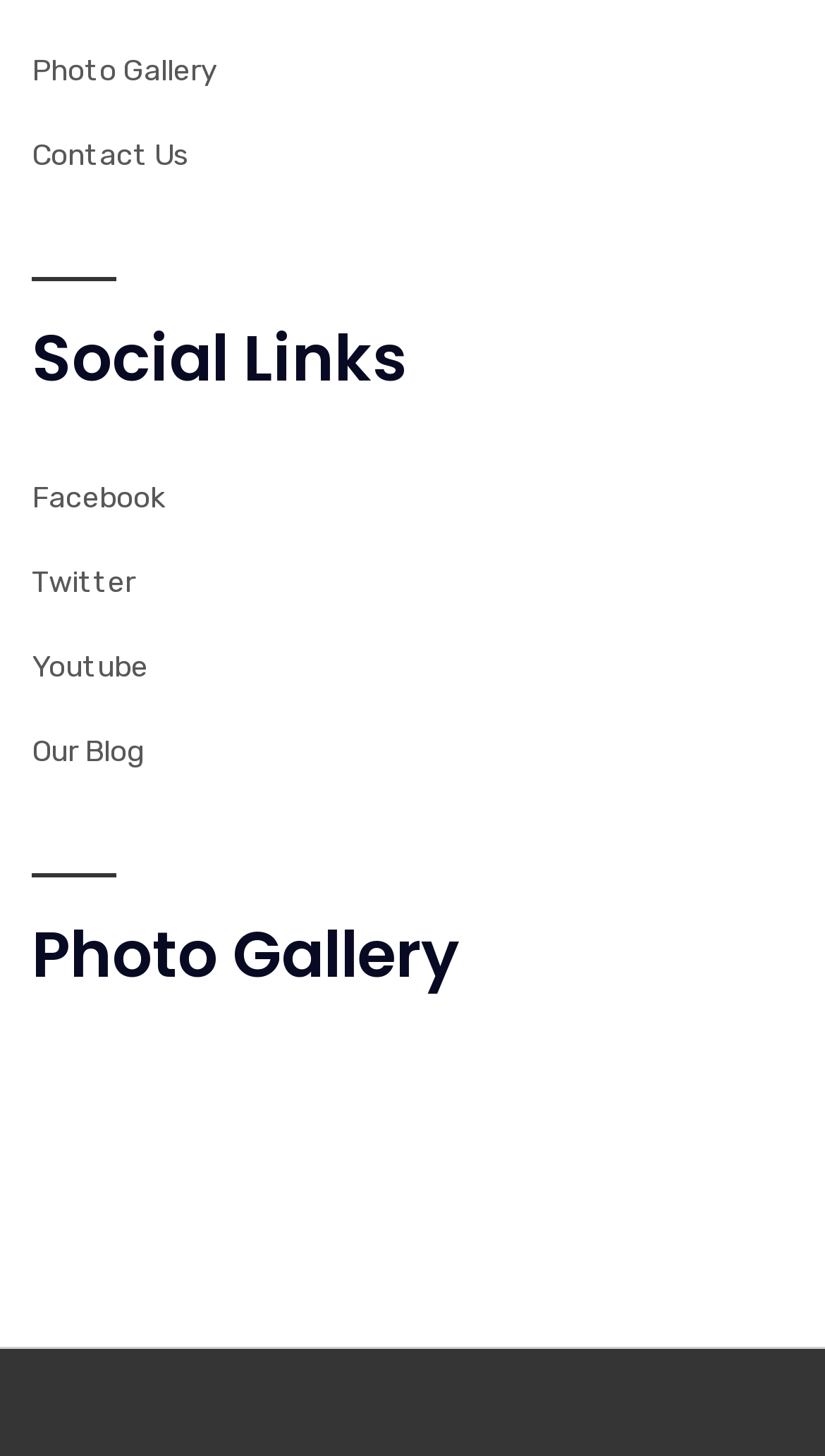Give a one-word or short phrase answer to the question: 
How many galleries are shown on the page?

7